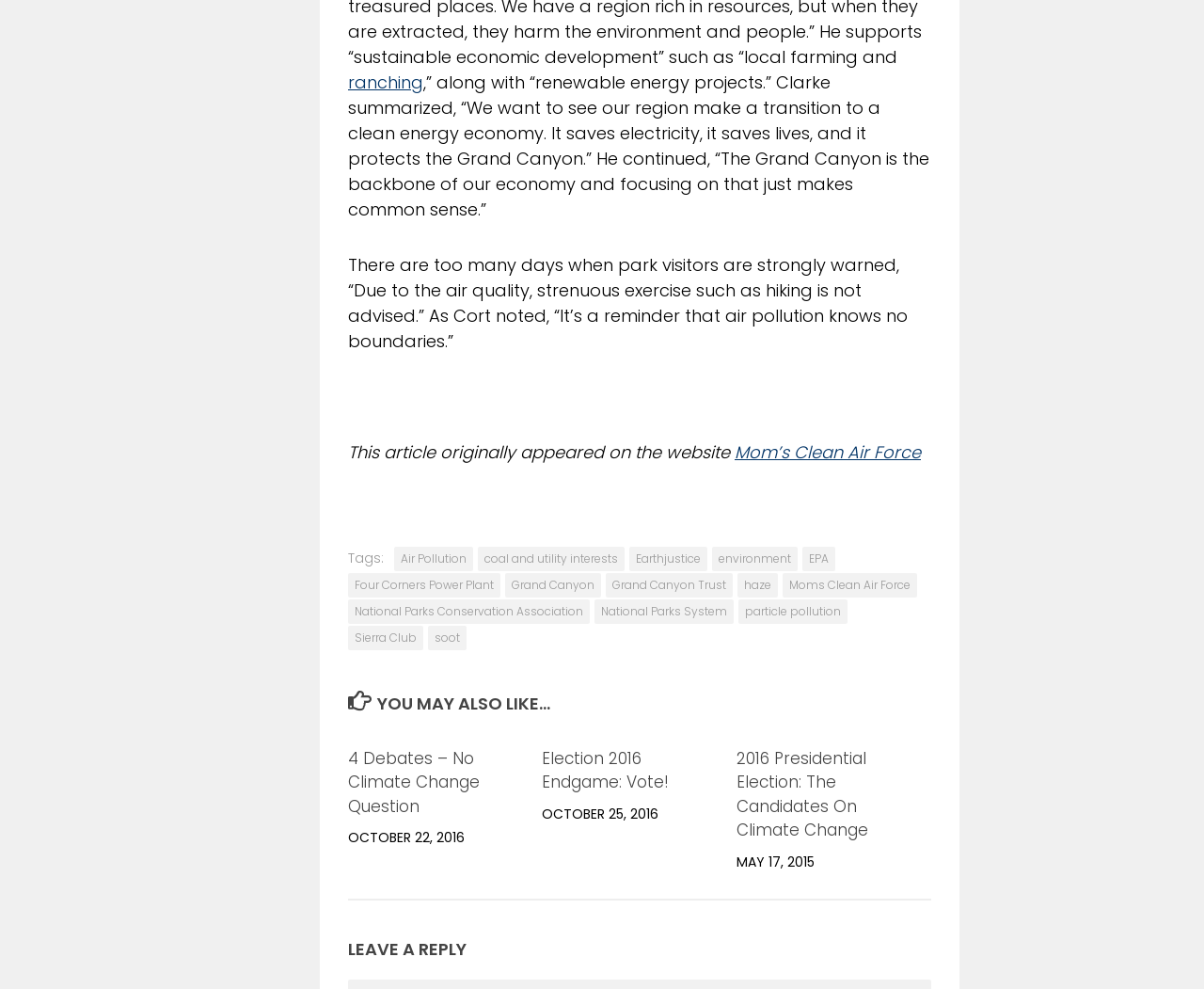Identify the bounding box coordinates for the UI element that matches this description: "National Parks System".

[0.494, 0.606, 0.609, 0.631]